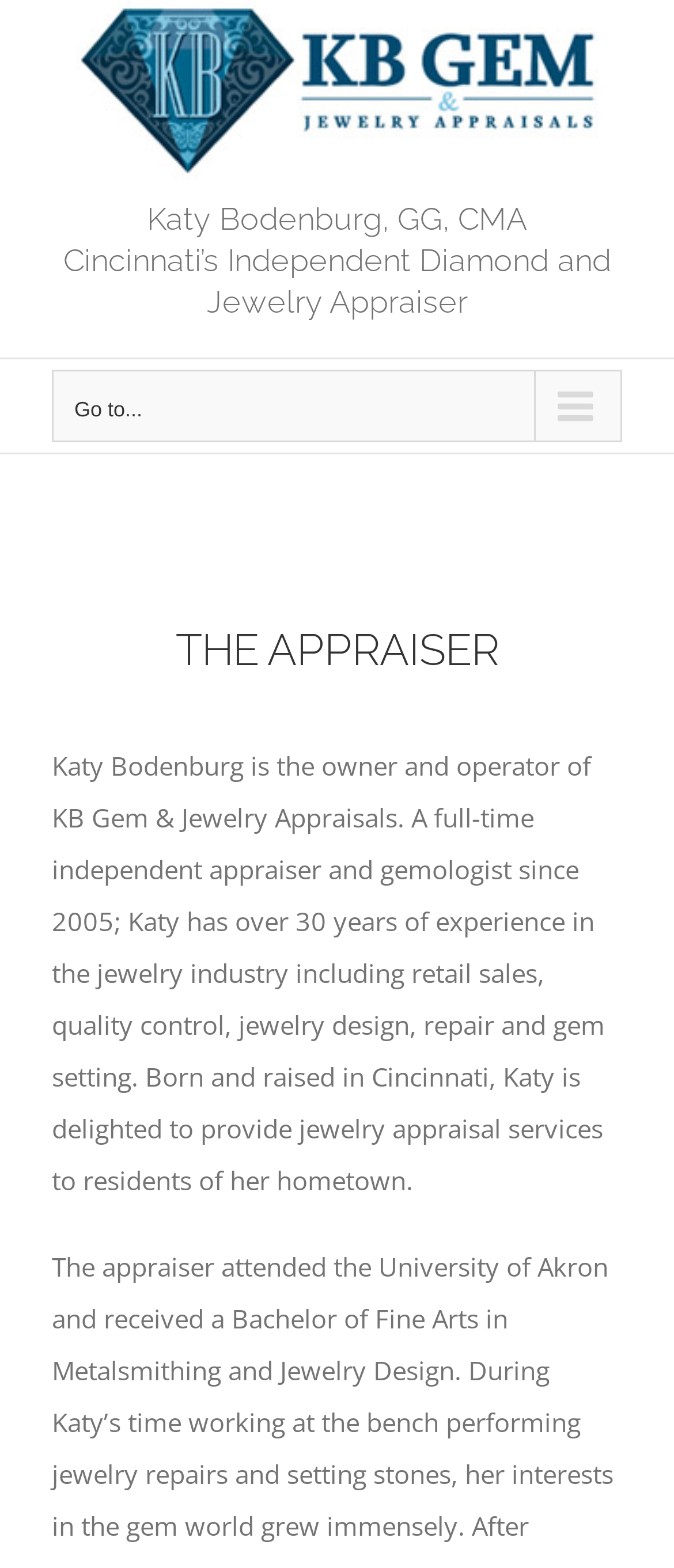What is the bounding box coordinate of the region containing the logo?
Use the image to answer the question with a single word or phrase.

[0.077, 0.0, 0.923, 0.116]